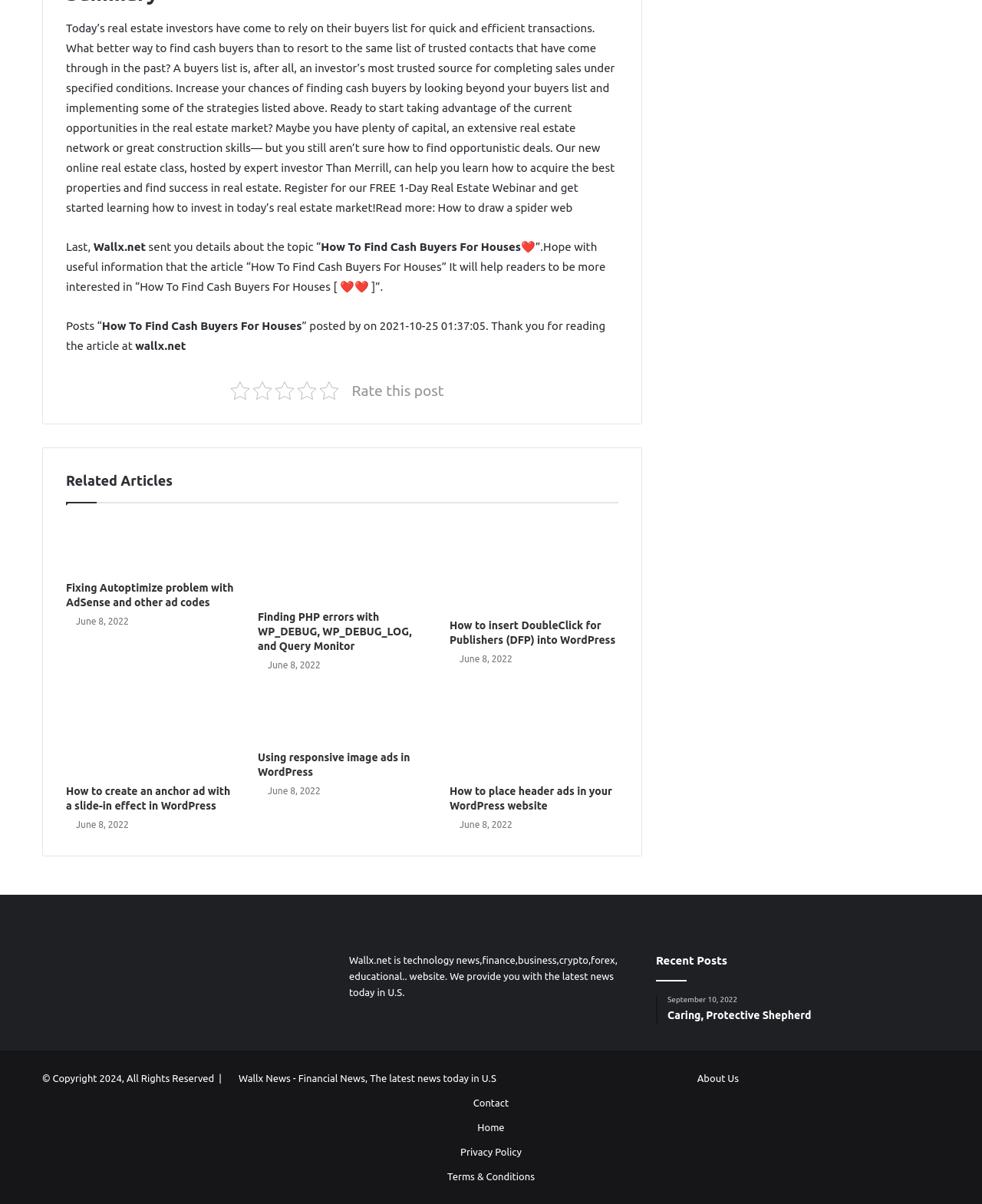Given the following UI element description: "Privacy Policy", find the bounding box coordinates in the webpage screenshot.

[0.469, 0.952, 0.531, 0.961]